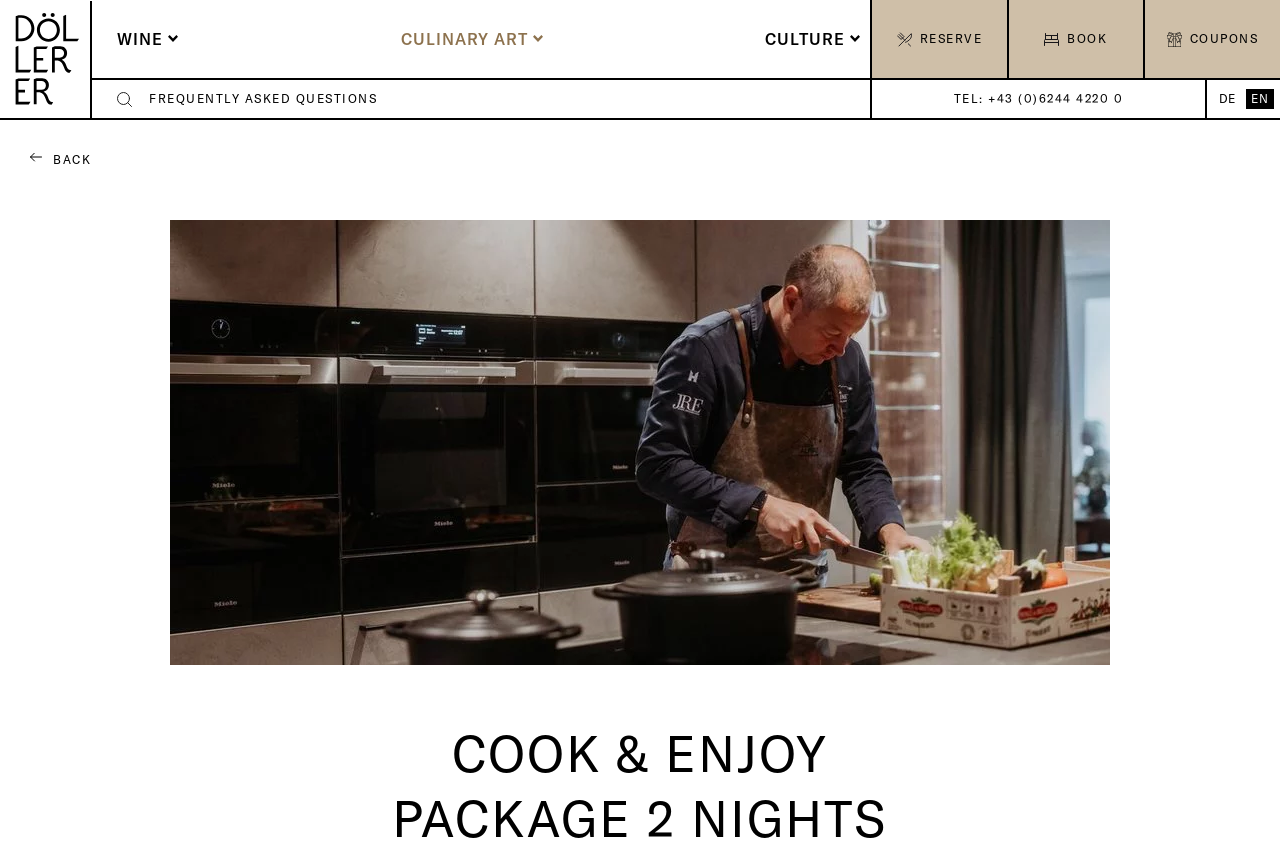Please locate the bounding box coordinates of the element that should be clicked to achieve the given instruction: "click on WINE".

[0.091, 0.034, 0.127, 0.057]